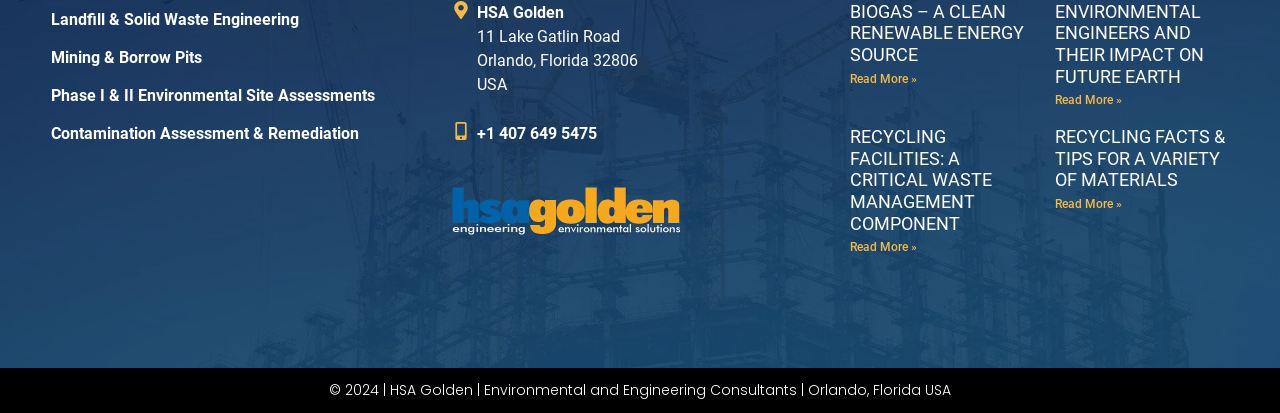Can you give a detailed response to the following question using the information from the image? What is the topic of the first article?

I found the heading element [360] with the text 'BIOGAS – A CLEAN RENEWABLE ENERGY SOURCE' inside the first article element [197]. This indicates that the topic of the first article is Biogas.